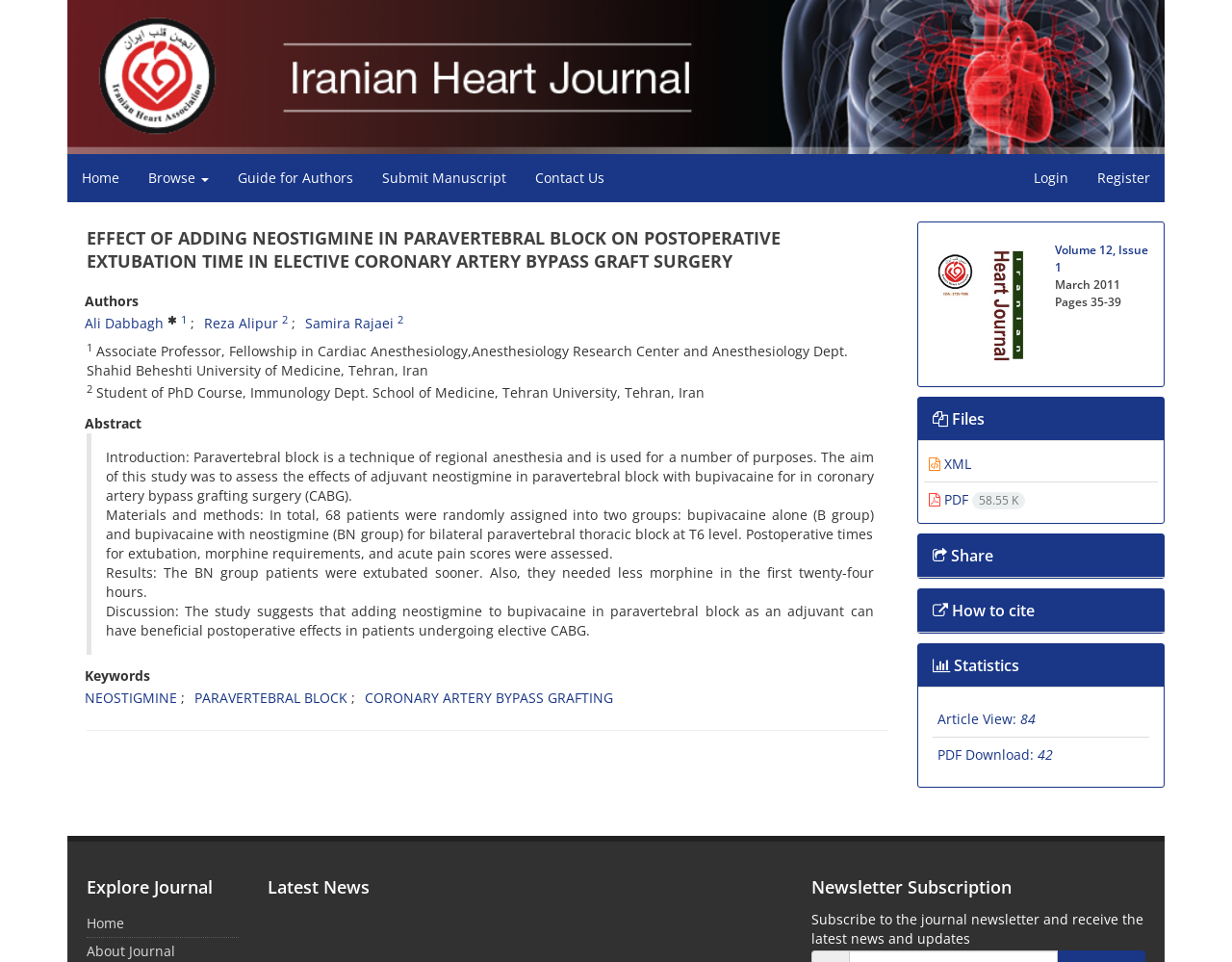What is the purpose of adding neostigmine in paravertebral block?
From the image, respond with a single word or phrase.

To assess postoperative effects